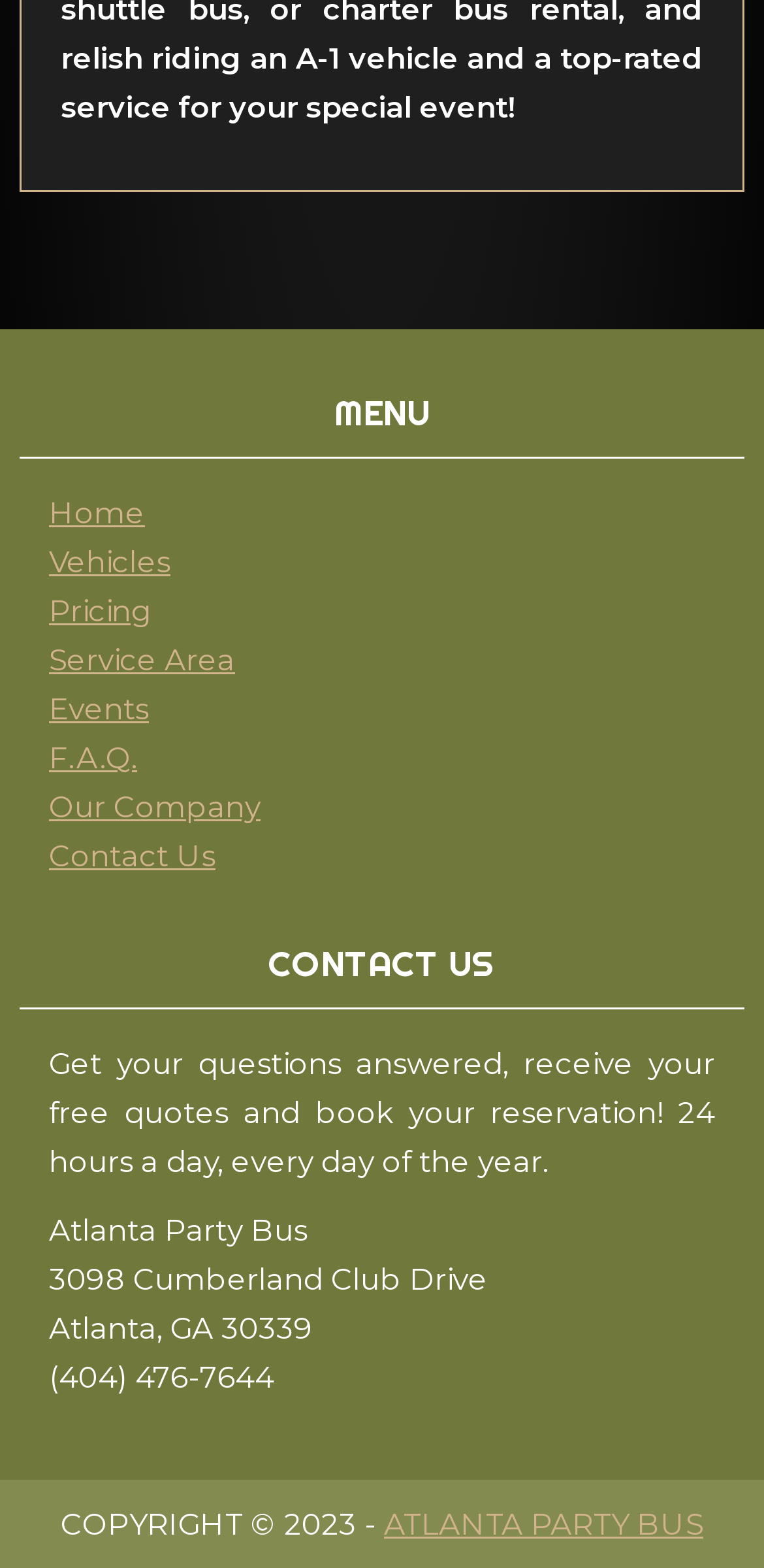Please give a succinct answer using a single word or phrase:
What is the purpose of the contact section?

Get questions answered, receive free quotes and book reservations